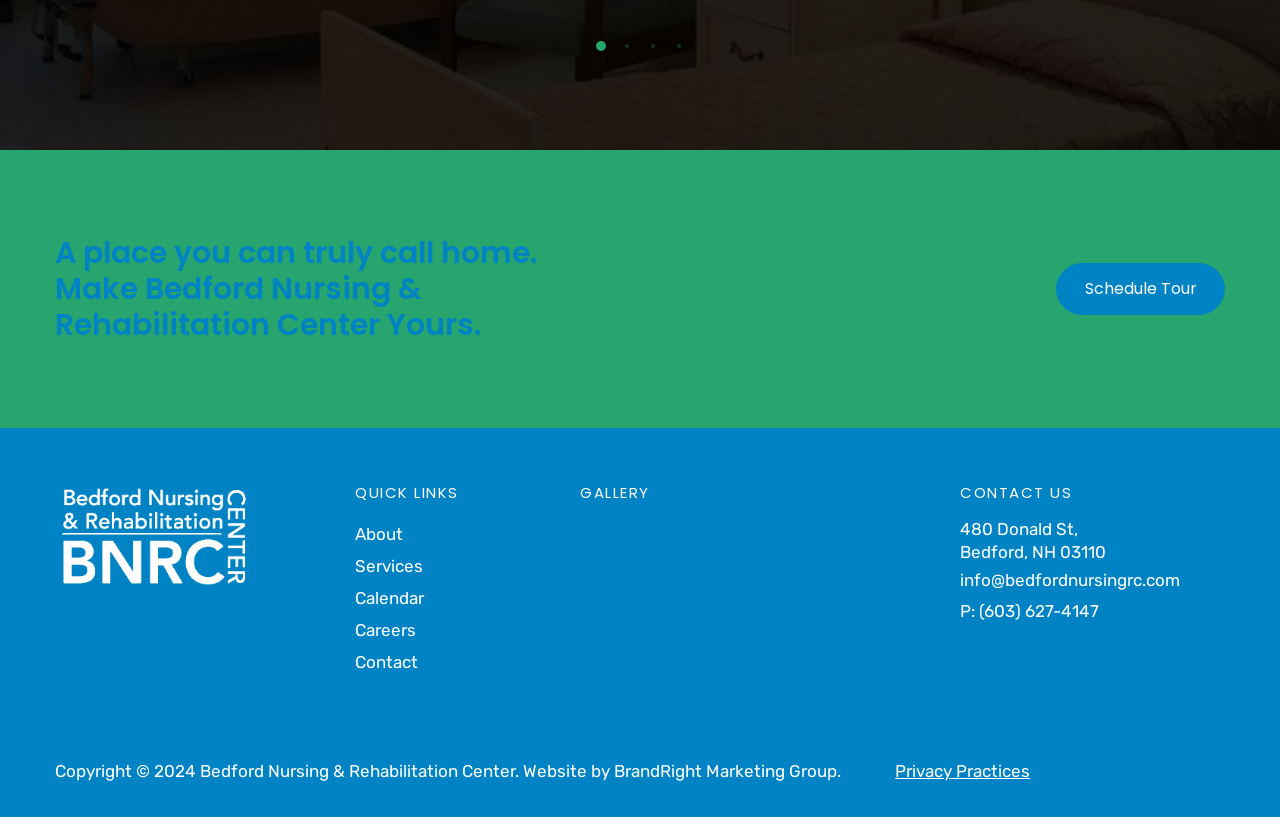Find the bounding box coordinates for the area you need to click to carry out the instruction: "Get in touch". The coordinates should be four float numbers between 0 and 1, indicated as [left, top, right, bottom].

[0.75, 0.635, 0.864, 0.688]